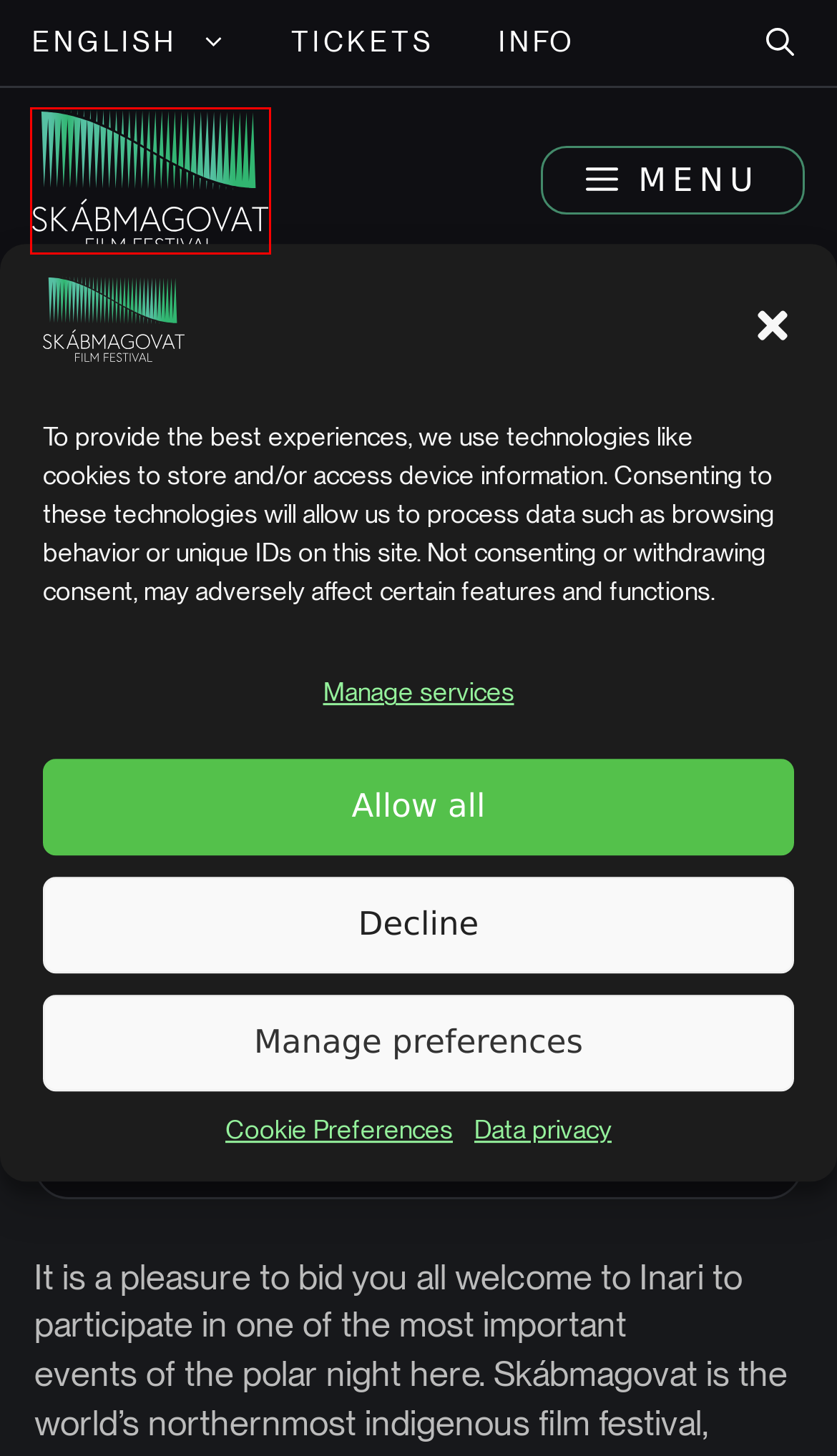Analyze the screenshot of a webpage that features a red rectangle bounding box. Pick the webpage description that best matches the new webpage you would see after clicking on the element within the red bounding box. Here are the candidates:
A. Volunteers | Skabmagovat
B. News | Skabmagovat
C. Data privacy | Skabmagovat
D. Skábmagovat | Indigenous Peoples’ Film Festival
E. Submission | Skabmagovat
F. Tickets | Skabmagovat
G. Info | Skabmagovat
H. Cookie Preferences | Skabmagovat

D